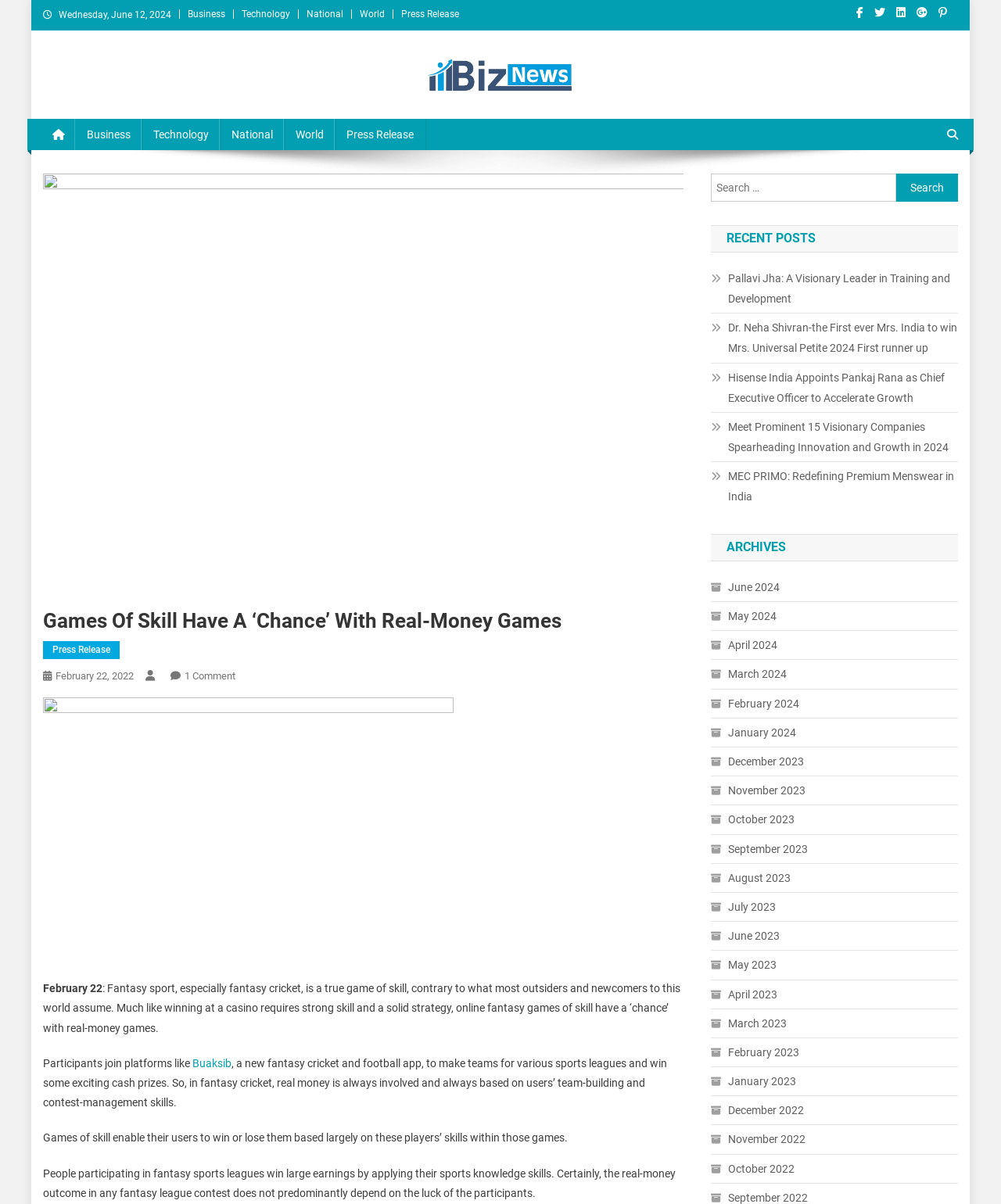Please determine the bounding box coordinates of the clickable area required to carry out the following instruction: "Click on the 'Press Release' link". The coordinates must be four float numbers between 0 and 1, represented as [left, top, right, bottom].

[0.043, 0.532, 0.12, 0.548]